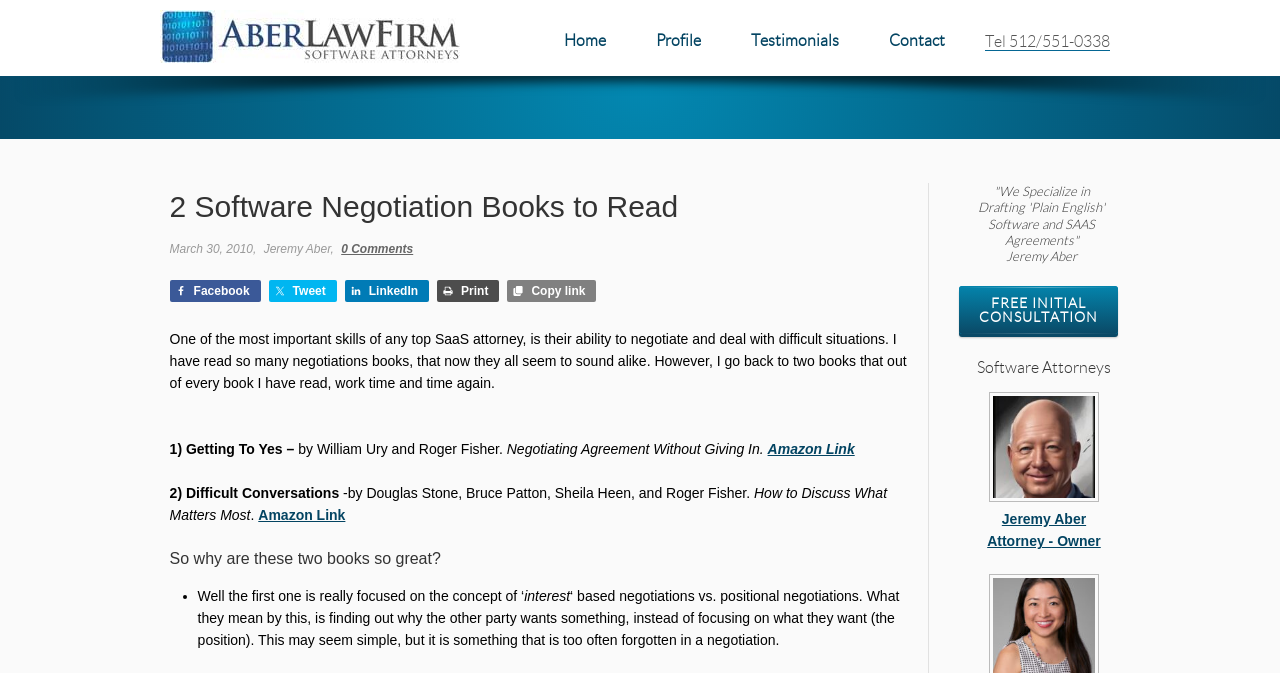What is the name of the first book mentioned?
Give a single word or phrase answer based on the content of the image.

Getting To Yes